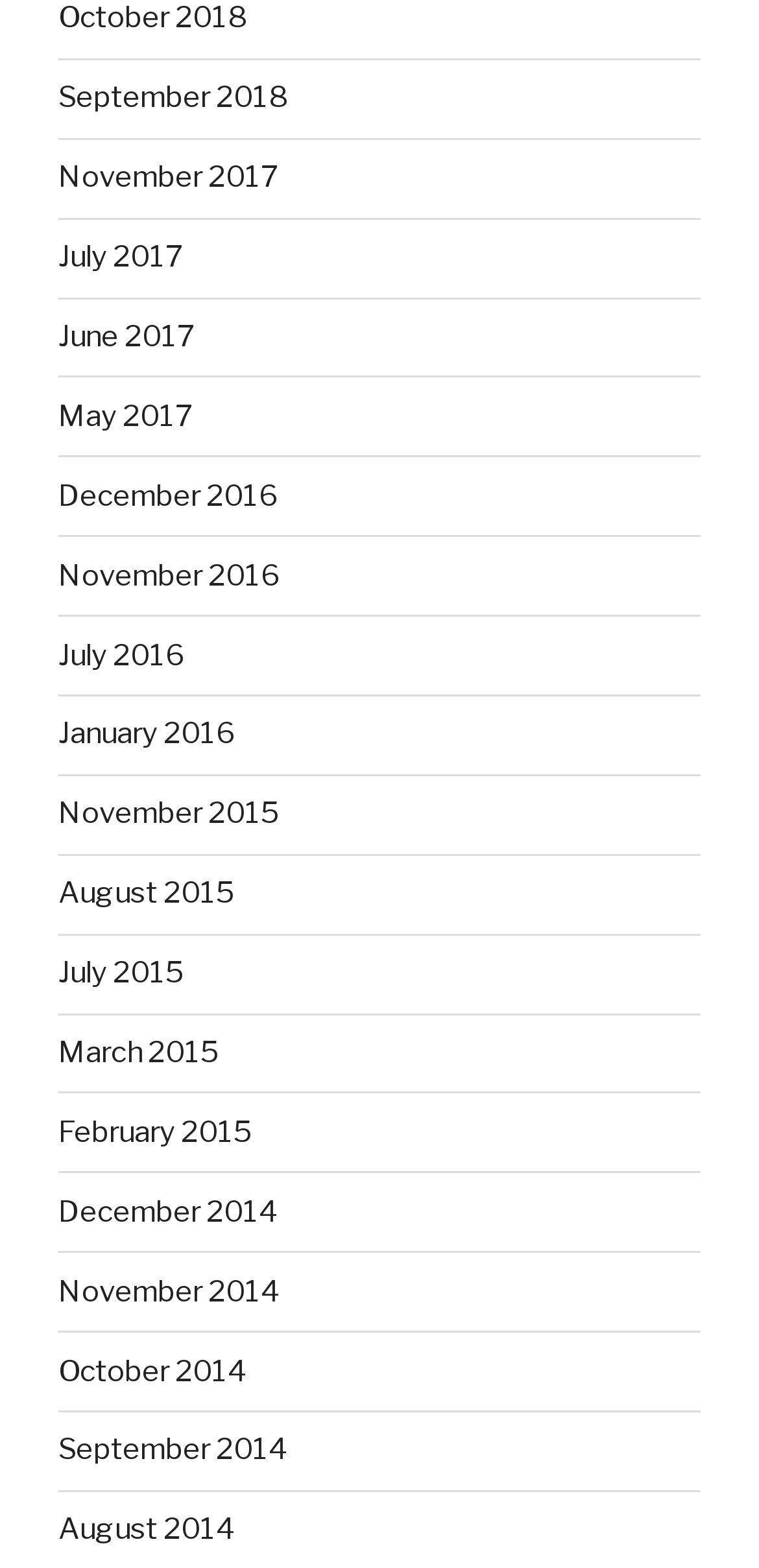Specify the bounding box coordinates of the area to click in order to follow the given instruction: "view July 2017."

[0.077, 0.153, 0.241, 0.175]